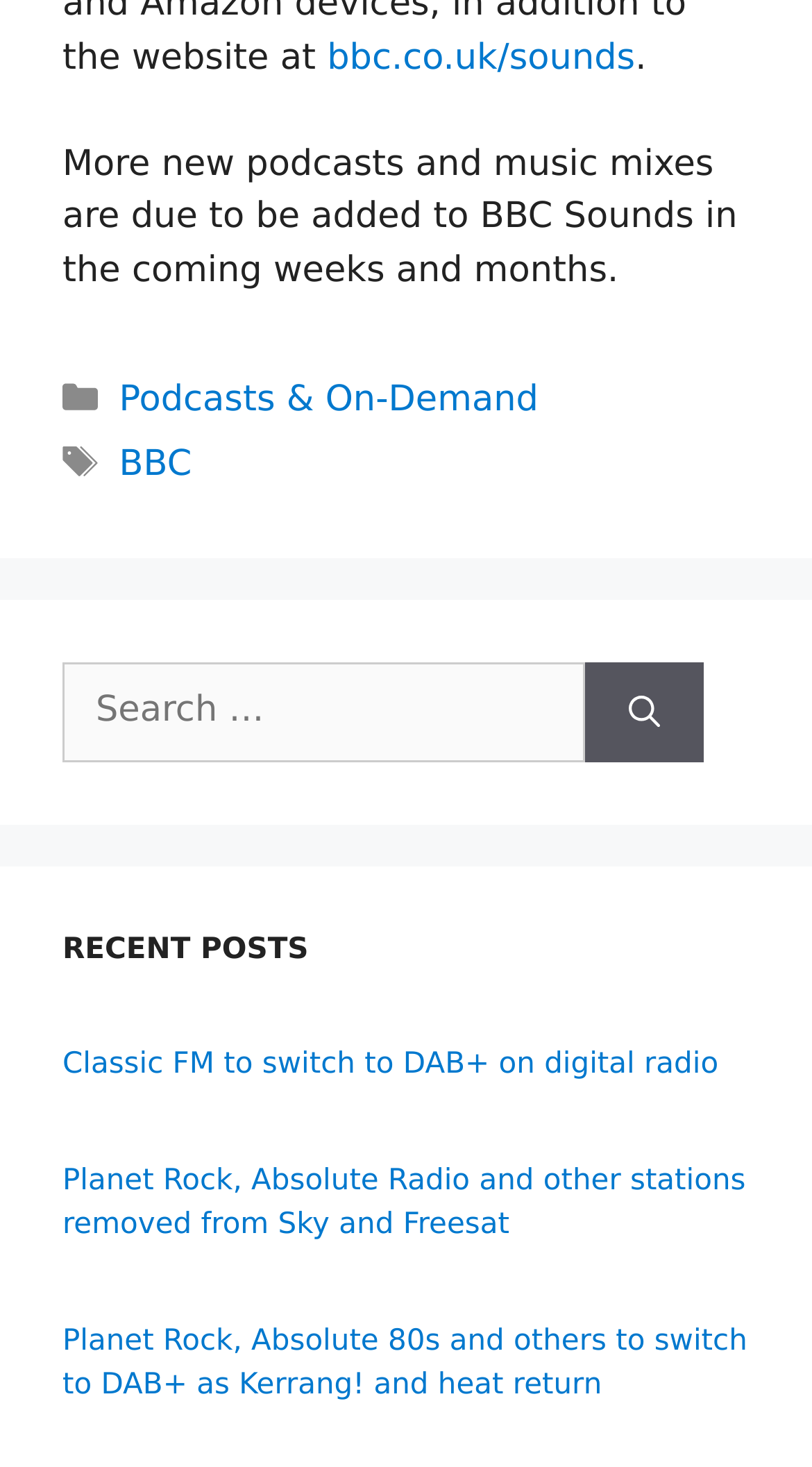Select the bounding box coordinates of the element I need to click to carry out the following instruction: "Follow Trendy2News on Twitter".

None